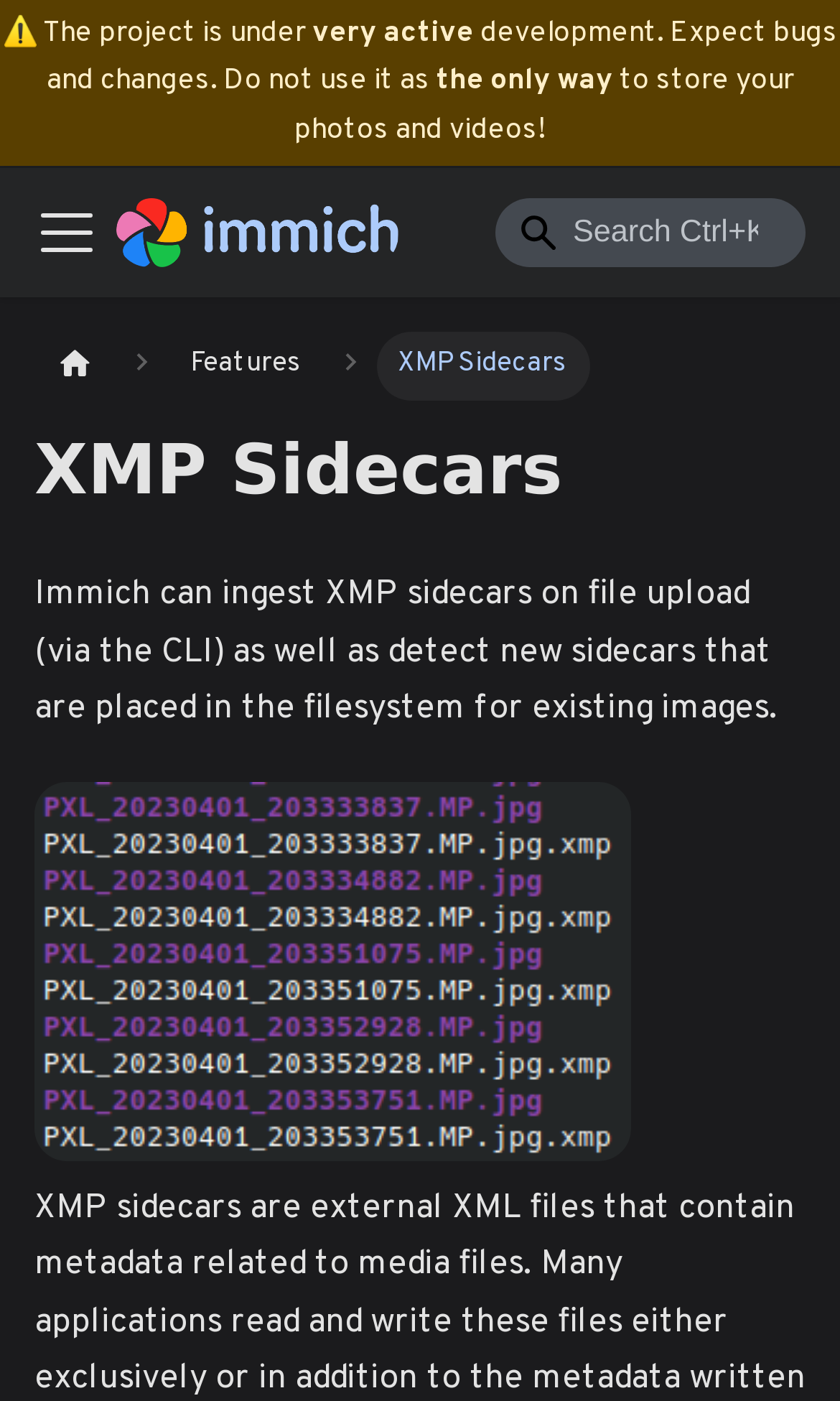Using the format (top-left x, top-left y, bottom-right x, bottom-right y), and given the element description, identify the bounding box coordinates within the screenshot: aria-label="Search" placeholder="Search Ctrl+K"

[0.59, 0.142, 0.959, 0.191]